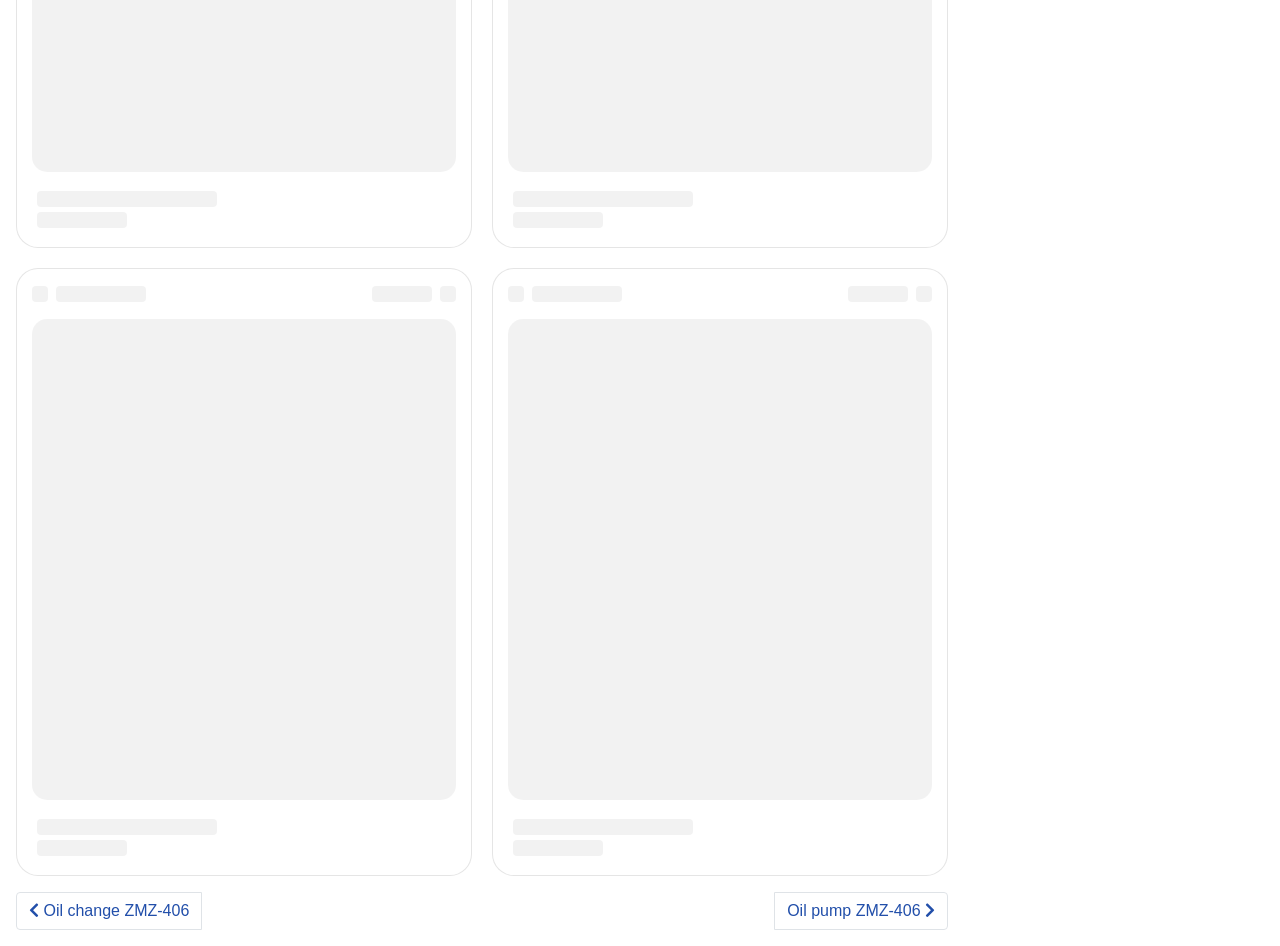Please determine the bounding box of the UI element that matches this description: parent_node: Home aria-label="Back to Top". The coordinates should be given as (top-left x, top-left y, bottom-right x, bottom-right y), with all values between 0 and 1.

[0.958, 0.939, 0.988, 0.983]